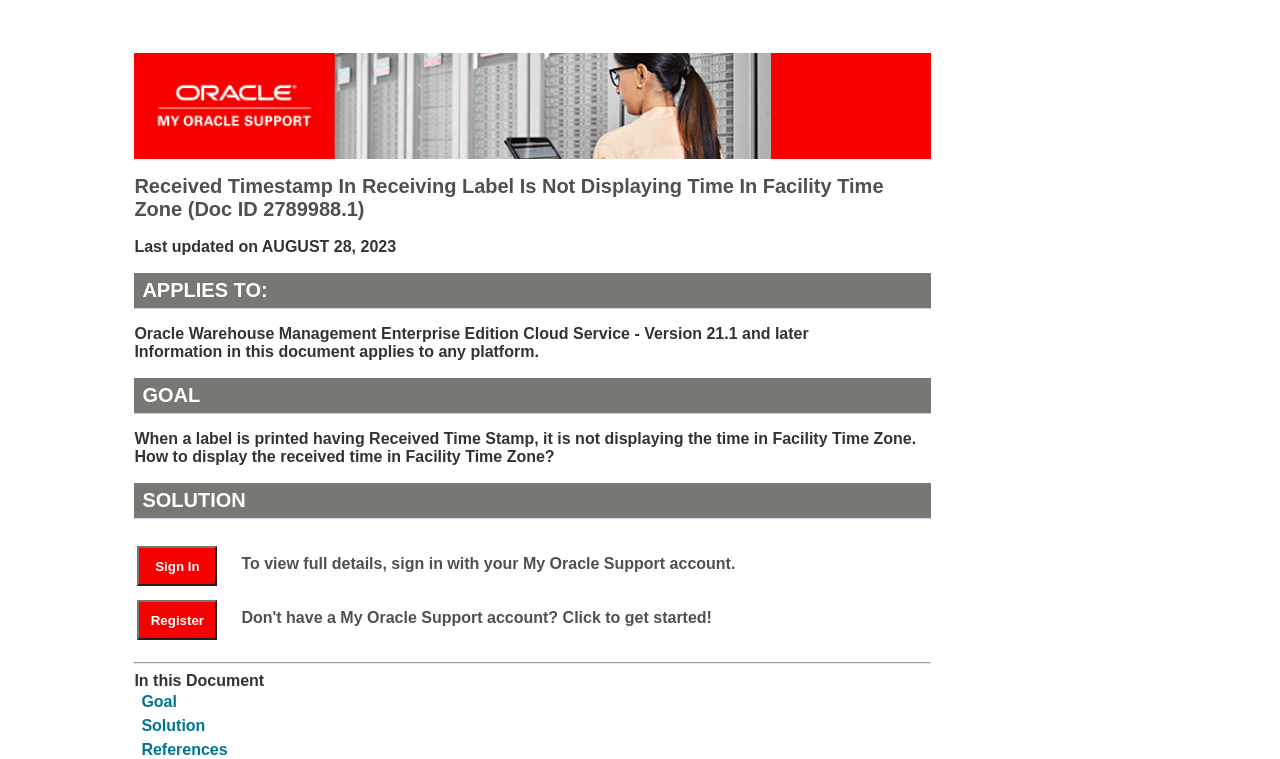Please find the bounding box coordinates of the element that must be clicked to perform the given instruction: "Click to get started if you don't have a My Oracle Support account". The coordinates should be four float numbers from 0 to 1, i.e., [left, top, right, bottom].

[0.188, 0.779, 0.694, 0.848]